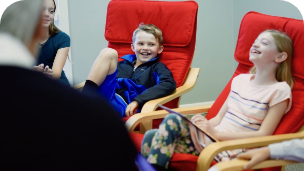Can you give a detailed response to the following question using the information from the image? Is the boy in the blue outfit laughing?

According to the caption, the boy in the blue outfit is grinning widely, which suggests that he is laughing or at least displaying a sense of fun and connection with his peers.